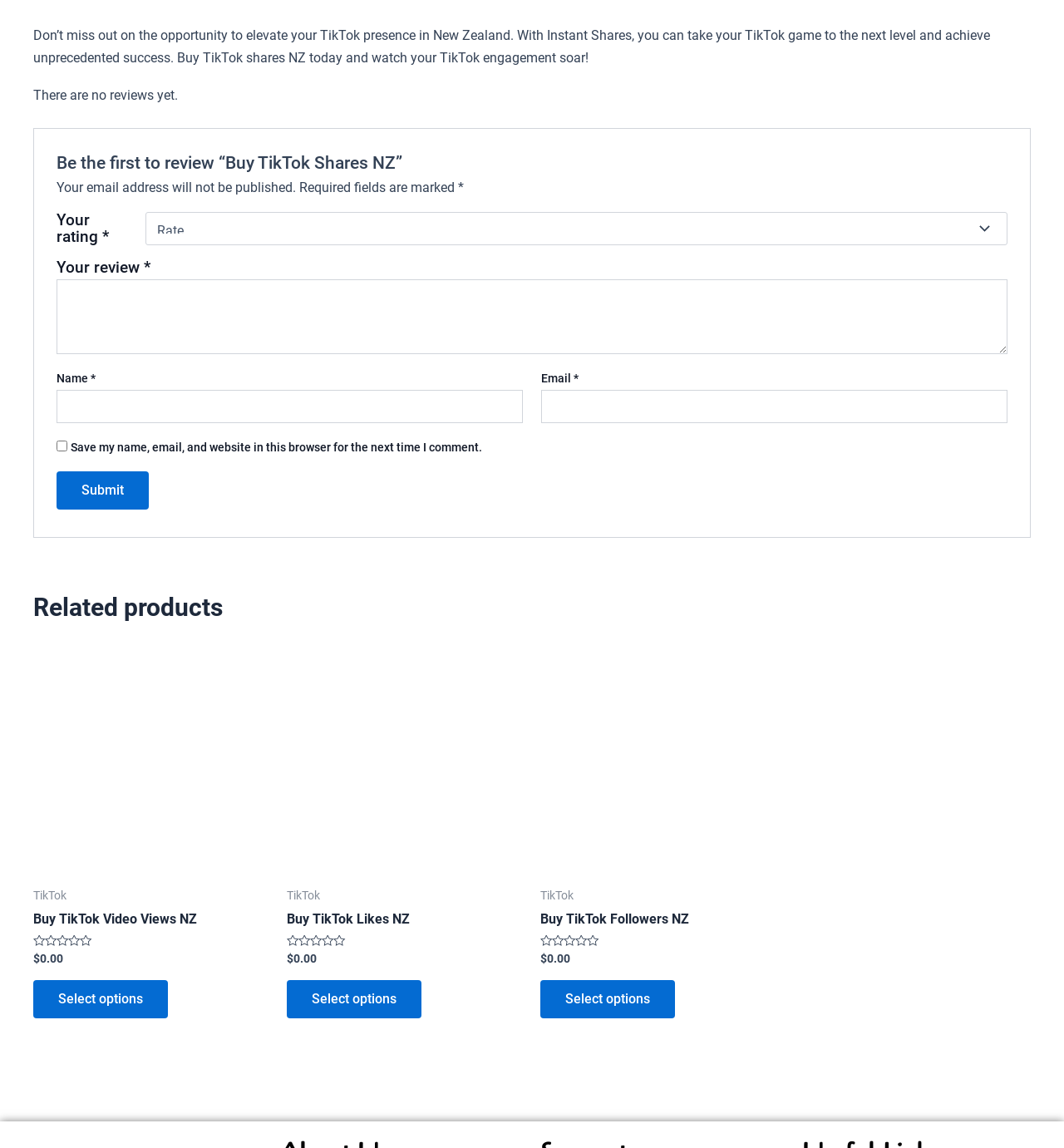What is the rating of 'Buy TikTok Video Views NZ'?
From the details in the image, provide a complete and detailed answer to the question.

The rating of 'Buy TikTok Video Views NZ' is displayed as 'Rated 0 out of 5', indicating that it has not received any ratings yet.